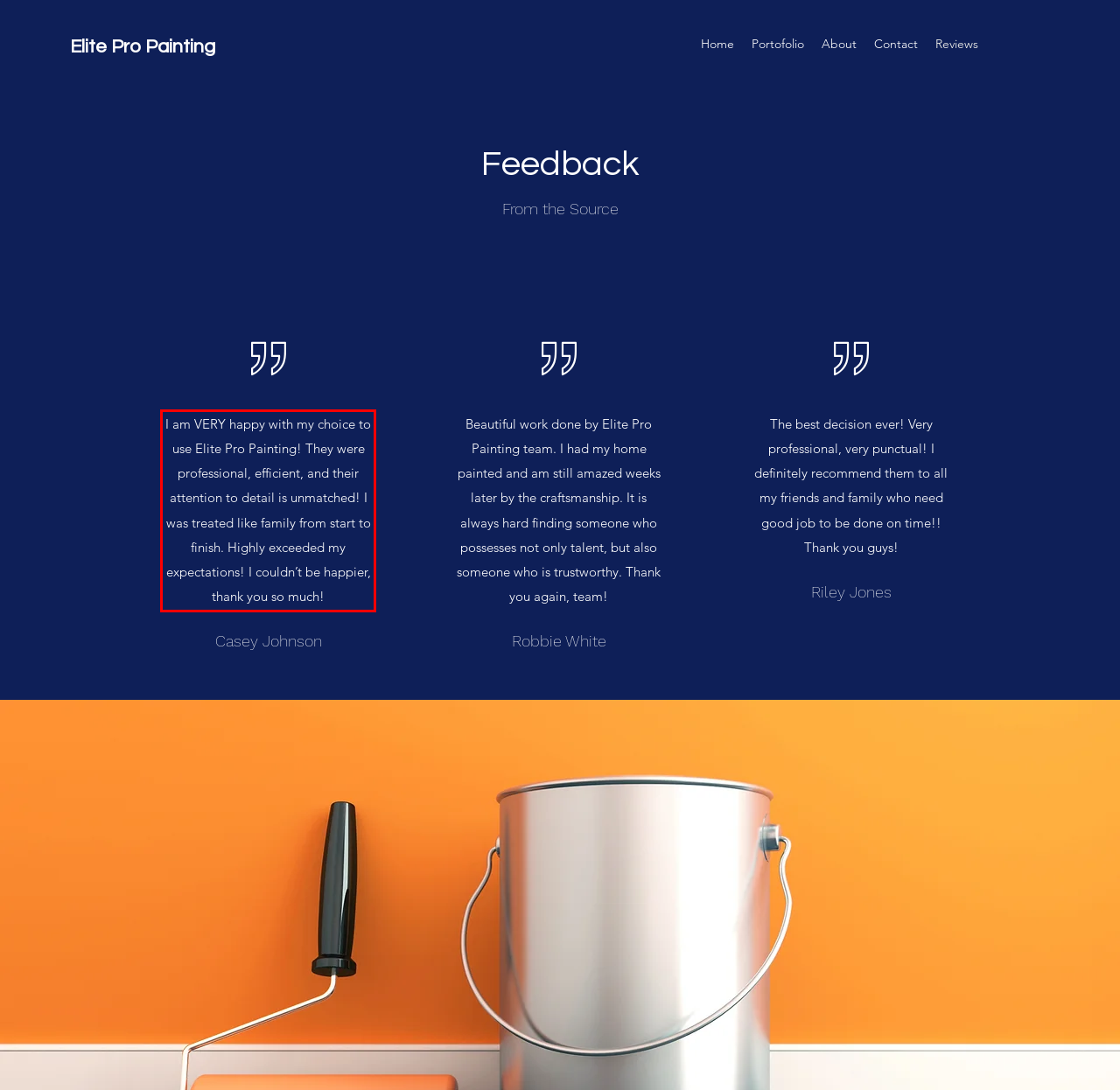Please recognize and transcribe the text located inside the red bounding box in the webpage image.

I am VERY happy with my choice to use Elite Pro Painting! They were professional, efficient, and their attention to detail is unmatched! I was treated like family from start to finish. Highly exceeded my expectations! I couldn’t be happier, thank you so much!